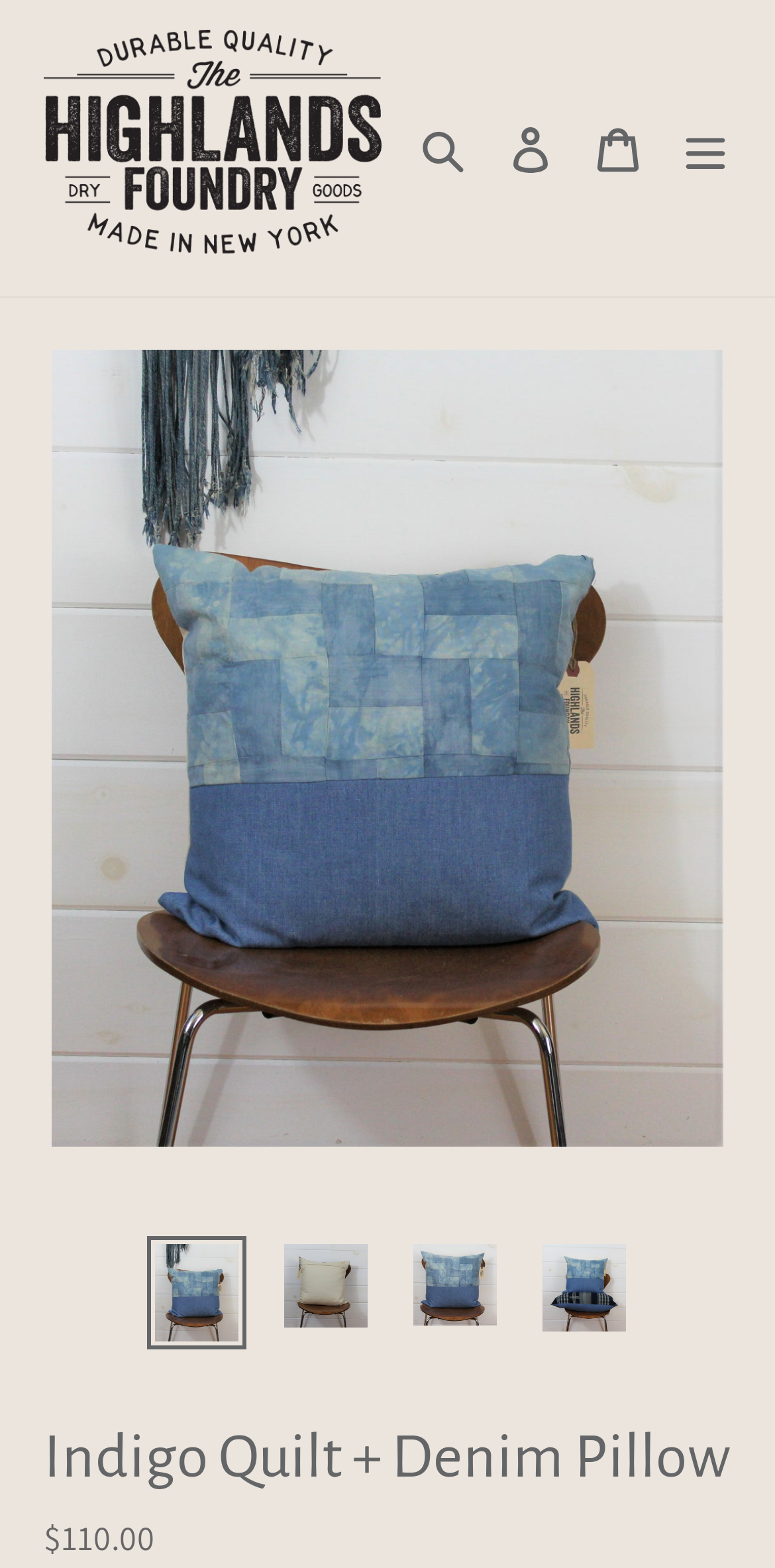How many images are available for the Indigo Quilt + Denim Pillow?
Give a one-word or short-phrase answer derived from the screenshot.

5